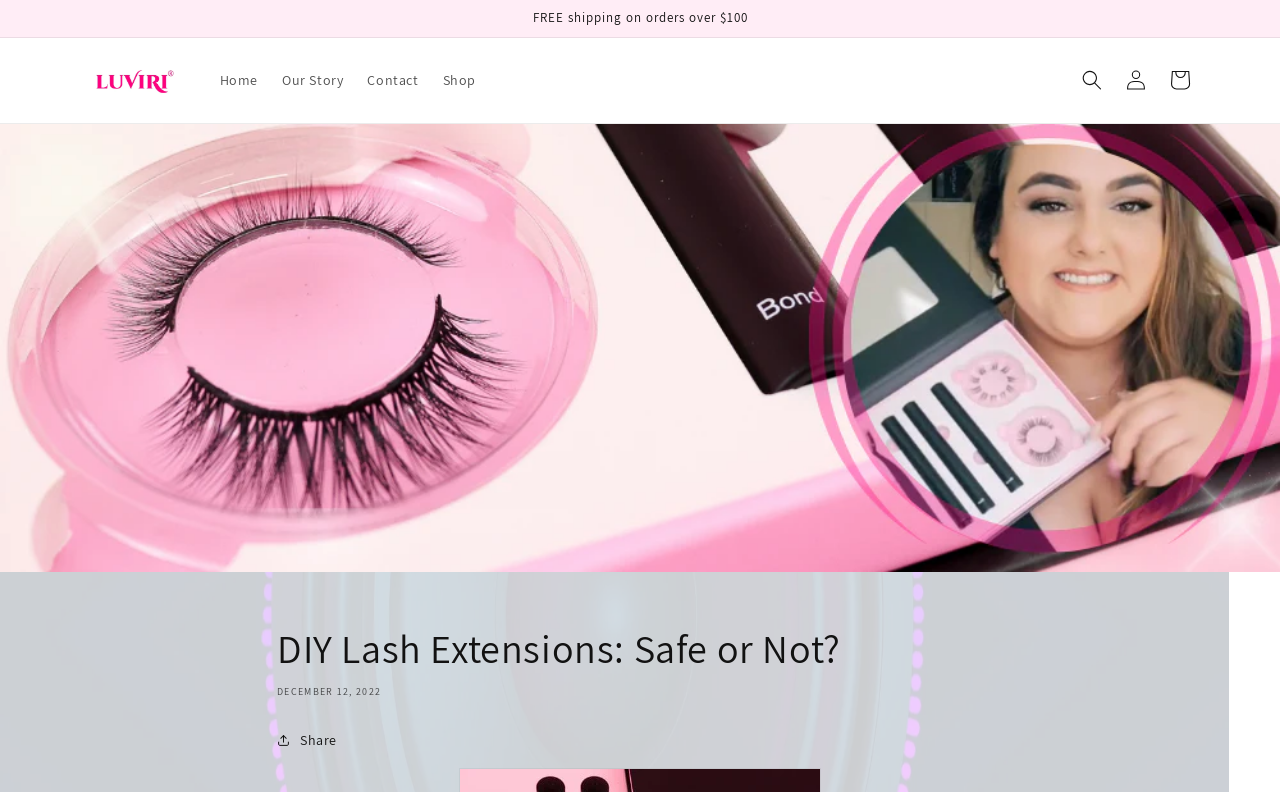Elaborate on the webpage's design and content in a detailed caption.

The webpage is about Luviri Cosmetics, specifically discussing DIY lash extension kits and their safety. At the top of the page, there is an announcement section with a message about free shipping on orders over $100. Below this, there is a logo of Luviri Cosmetics, accompanied by a navigation menu with links to Home, Our Story, Contact, and Shop.

On the right side of the navigation menu, there is a search icon and links to Log in and Cart. Below the navigation menu, there is a large image related to DIY lash extensions. The main content of the page is headed by a title "DIY Lash Extensions: Safe or Not?" which is followed by a timestamp indicating the publication date, December 12, 2022.